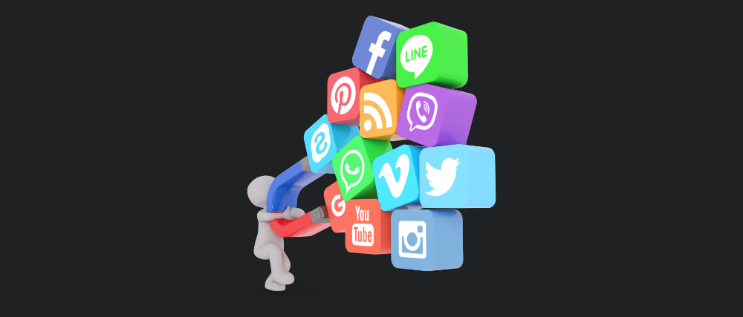From the details in the image, provide a thorough response to the question: What is the character interacting with?

The caption describes the character as enthusiastically interacting with a collection of colorful social media icons, which represent popular platforms like Facebook, Twitter, Instagram, YouTube, and others.